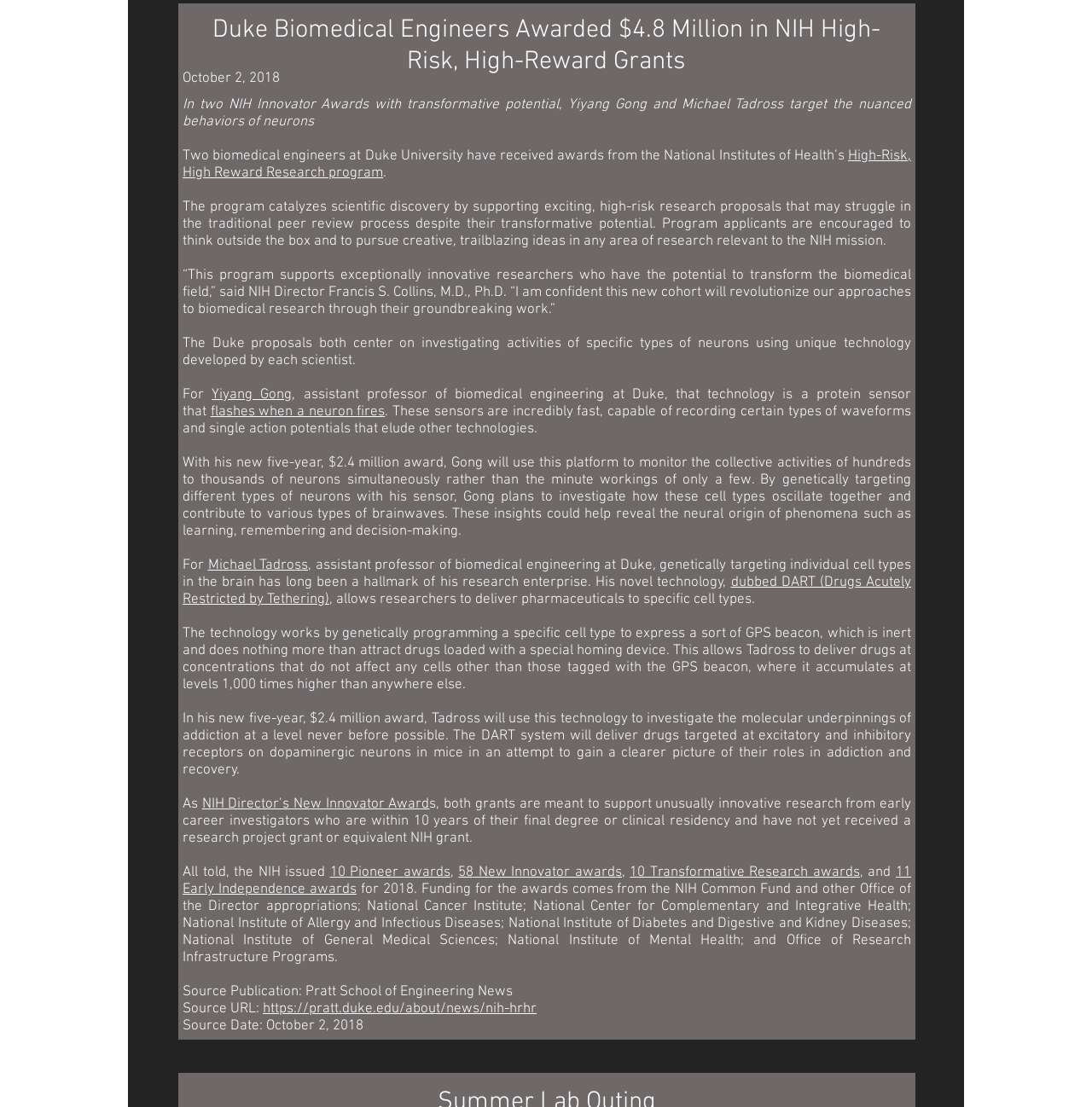Find the bounding box coordinates of the area that needs to be clicked in order to achieve the following instruction: "Visit the webpage about Michael Tadross's DART technology". The coordinates should be specified as four float numbers between 0 and 1, i.e., [left, top, right, bottom].

[0.167, 0.518, 0.834, 0.549]